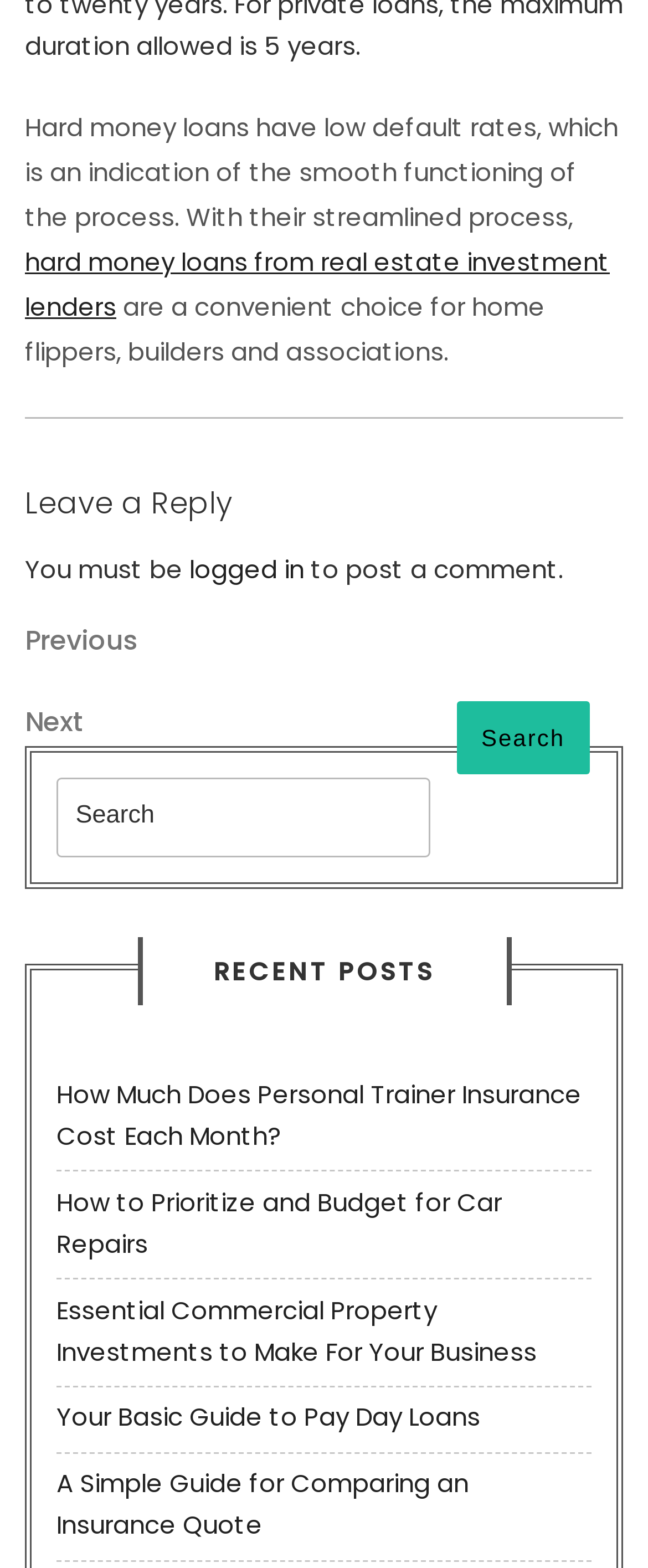What is the topic of the current post?
Examine the screenshot and reply with a single word or phrase.

Hard money loans